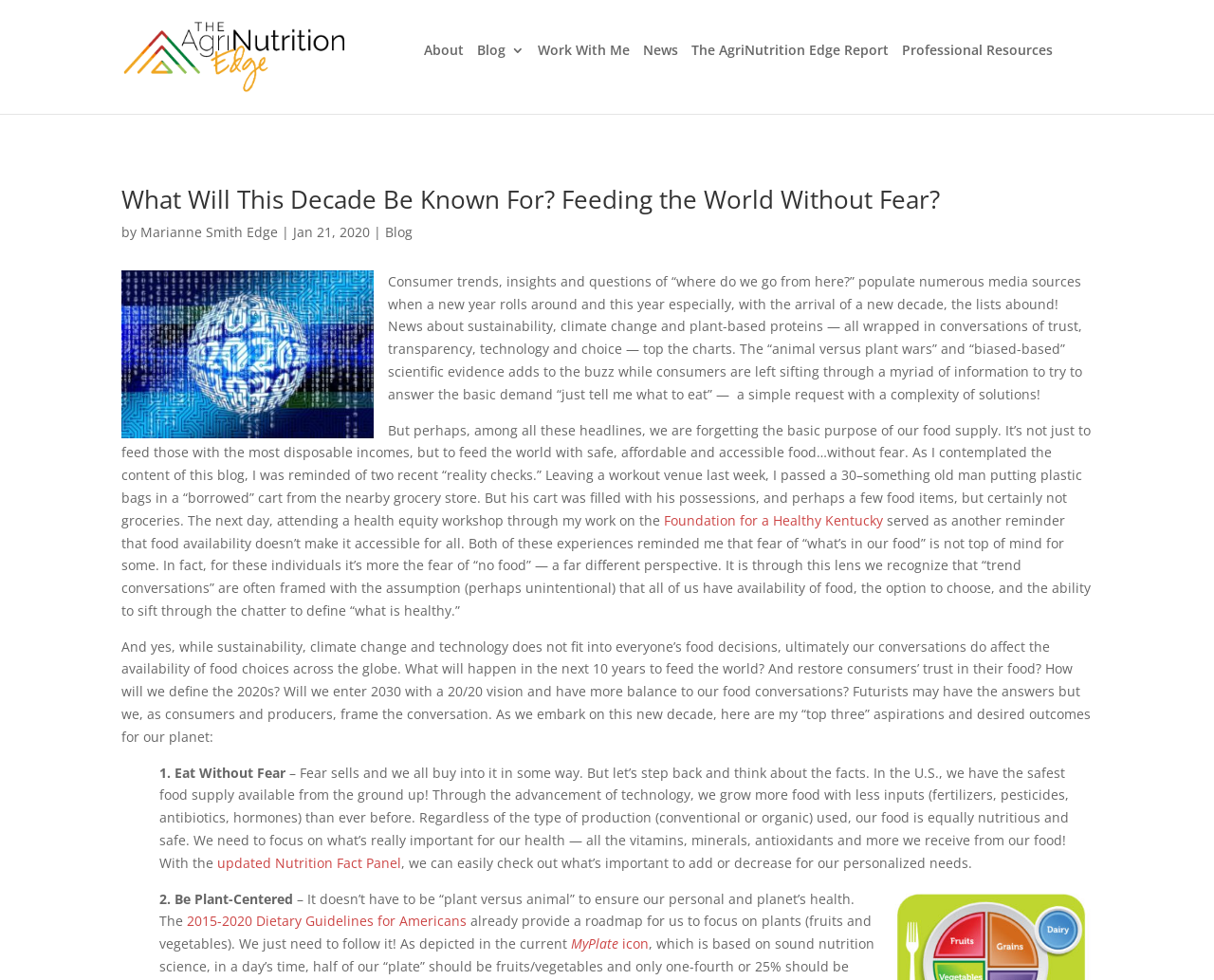Find the bounding box coordinates for the area that must be clicked to perform this action: "Visit the 'Foundation for a Healthy Kentucky' website".

[0.547, 0.521, 0.727, 0.54]